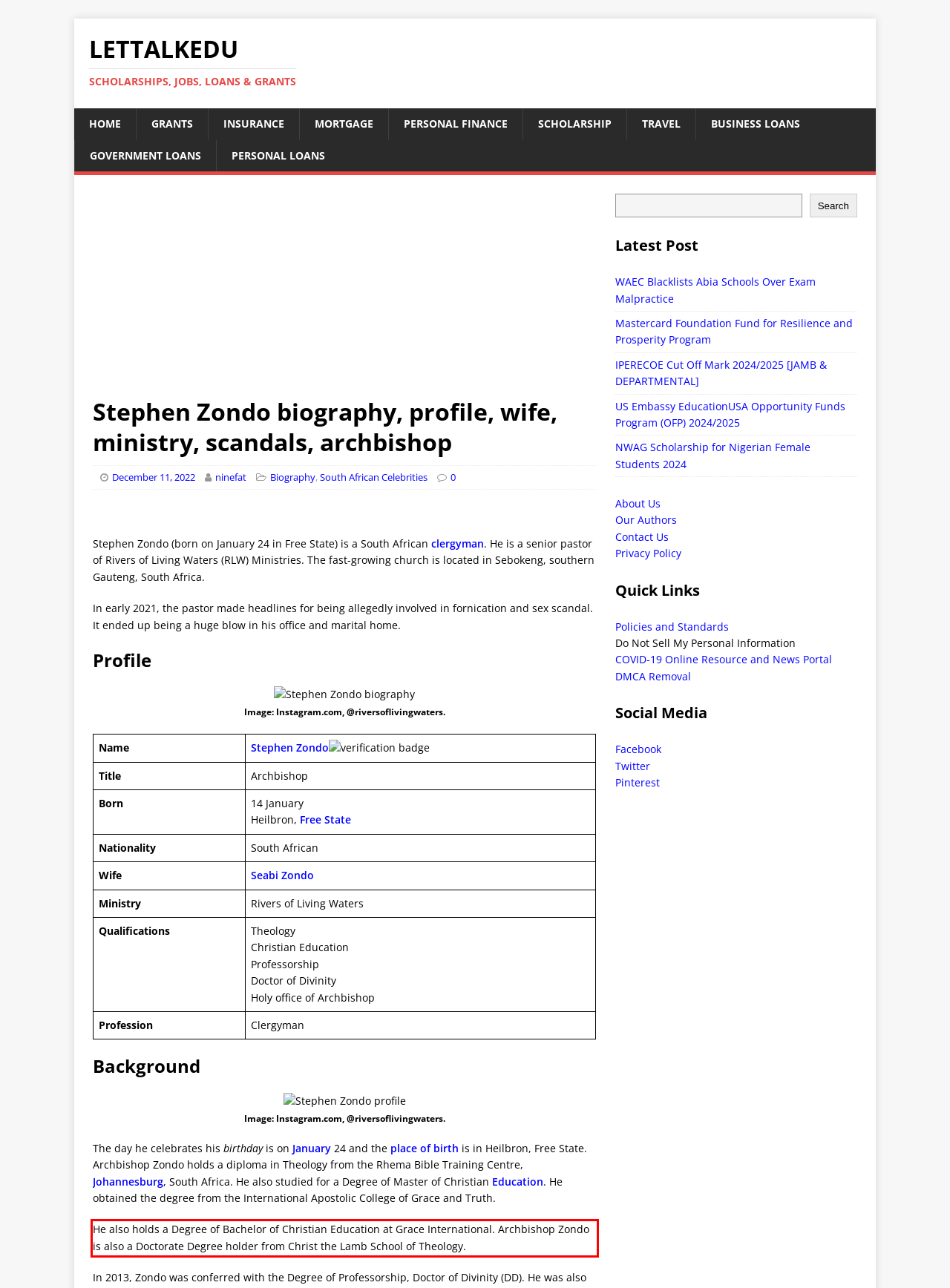Please identify and extract the text from the UI element that is surrounded by a red bounding box in the provided webpage screenshot.

He also holds a Degree of Bachelor of Christian Education at Grace International. Archbishop Zondo is also a Doctorate Degree holder from Christ the Lamb School of Theology.